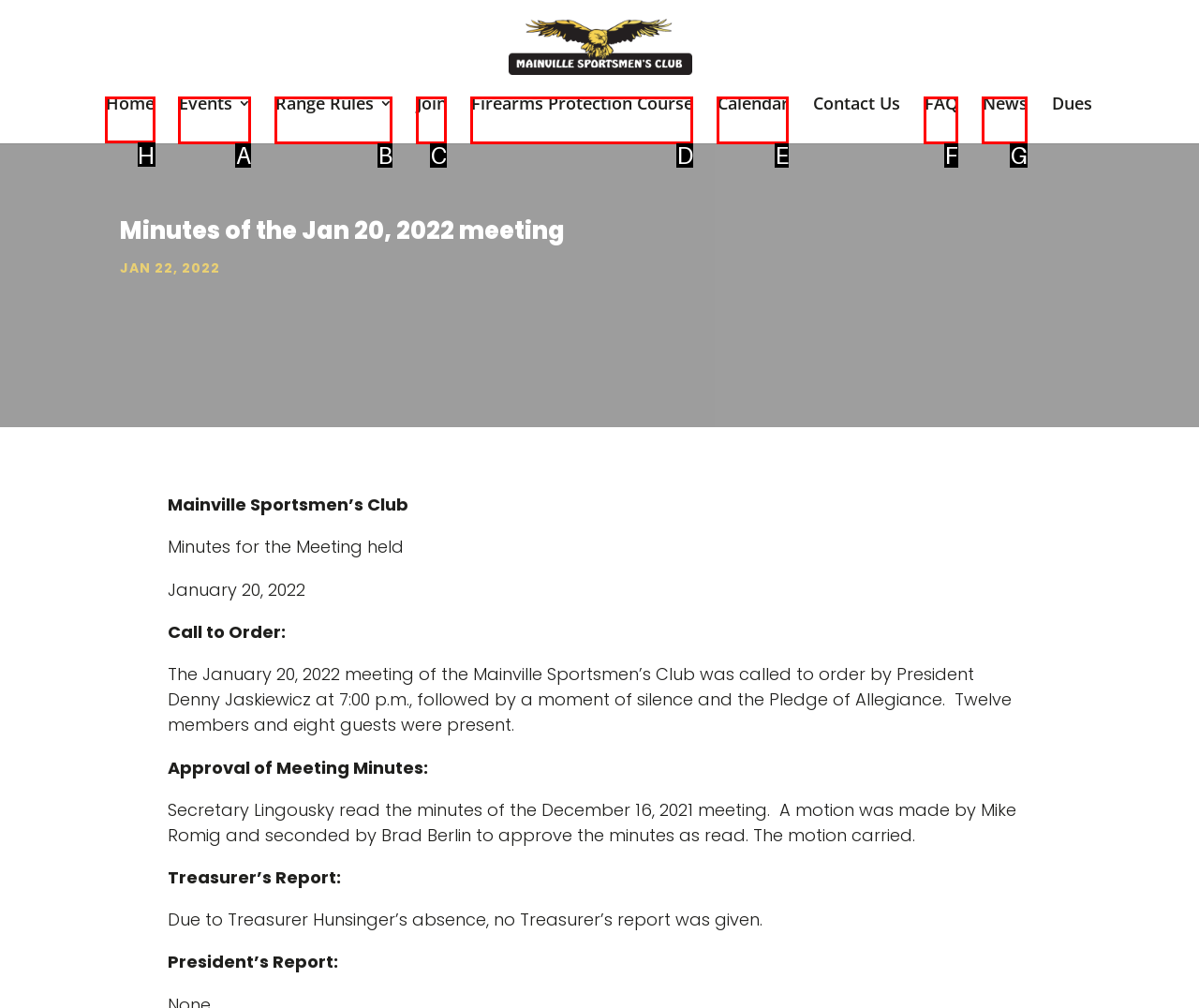Identify the appropriate lettered option to execute the following task: go to home page
Respond with the letter of the selected choice.

H